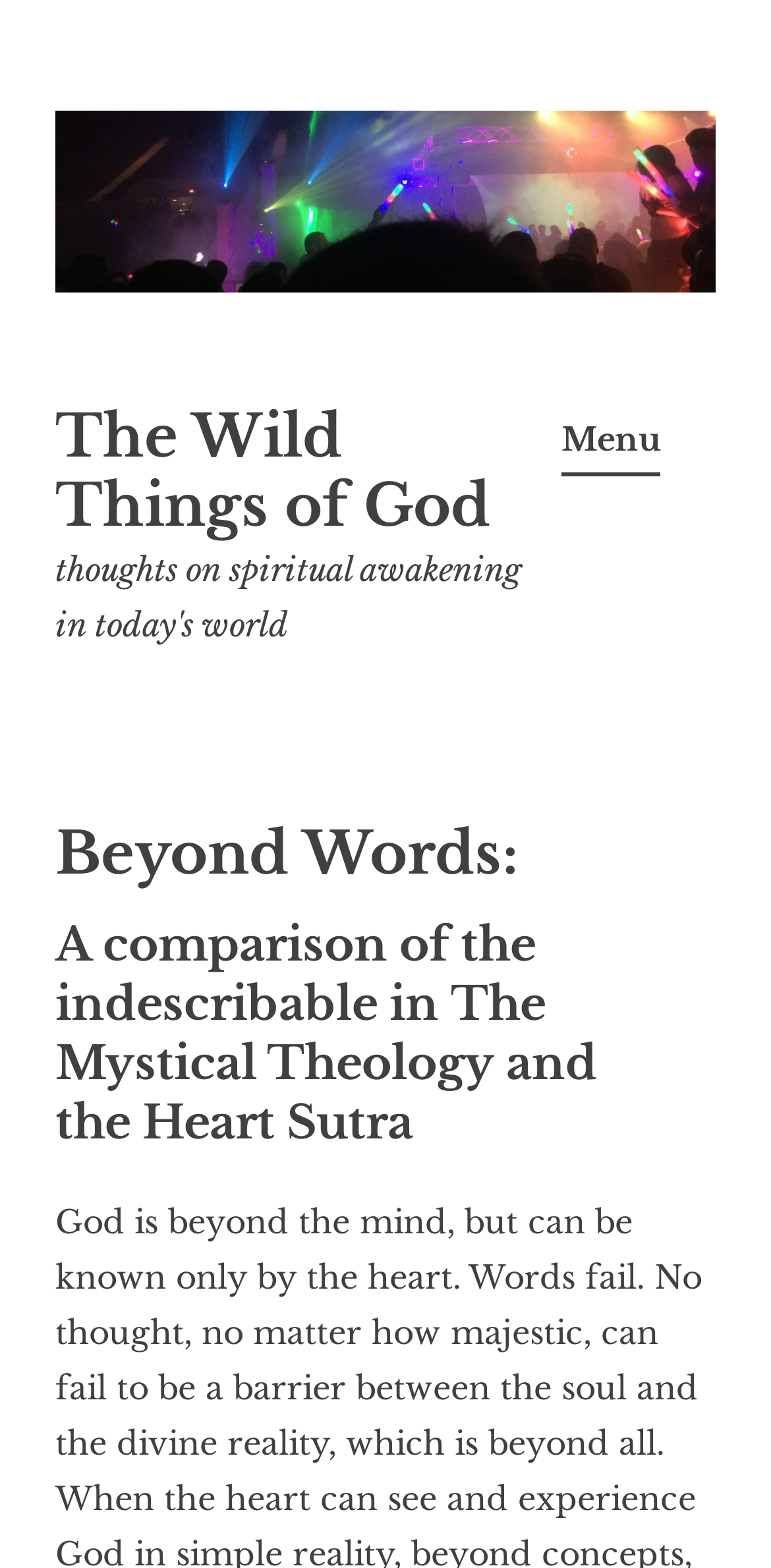Identify the bounding box coordinates for the UI element described as: "parent_node: Skip to content".

[0.072, 0.071, 0.928, 0.187]